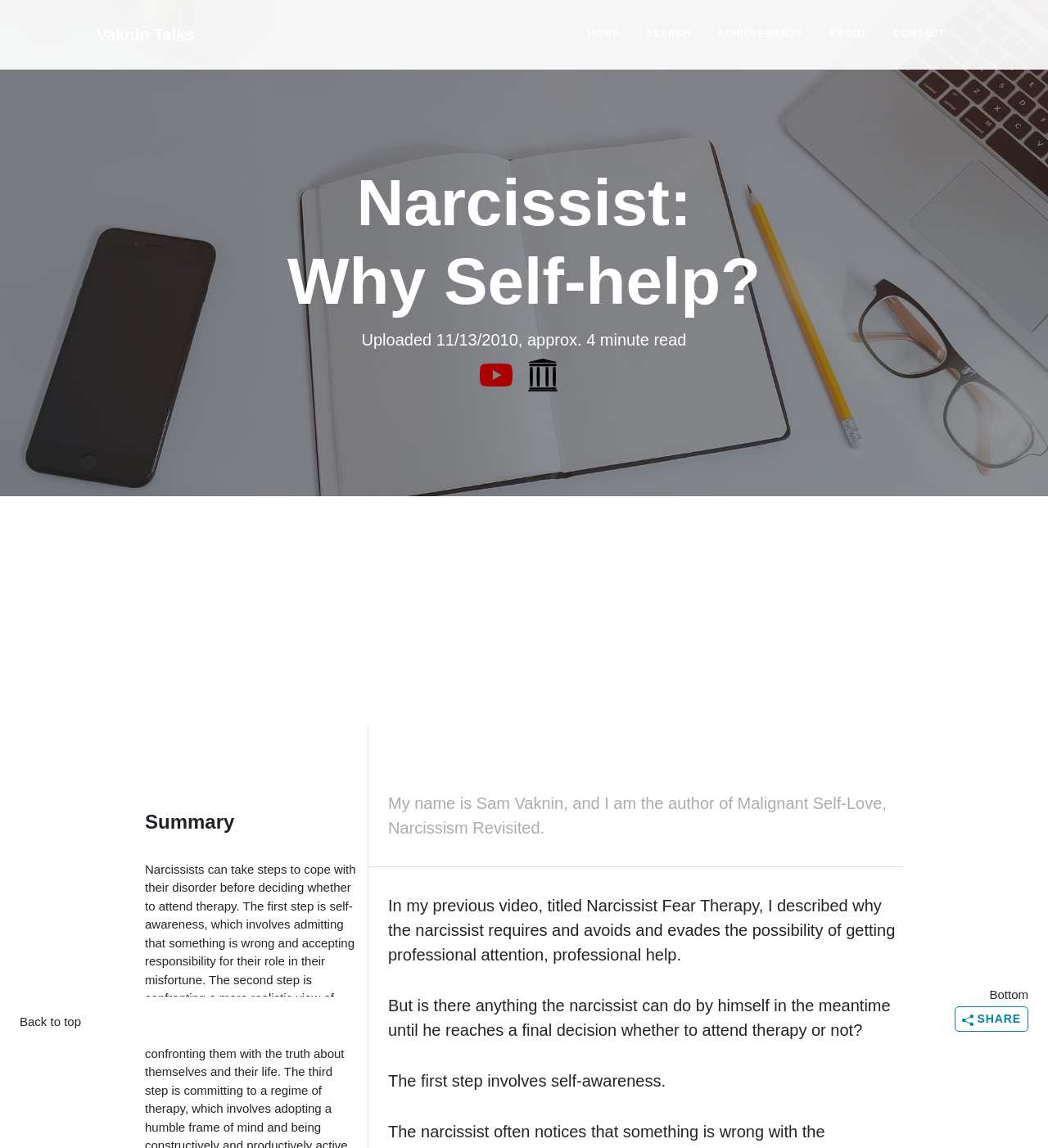How long is the video approximately?
Please answer the question with a detailed response using the information from the screenshot.

The video length is mentioned in the text as 'approx. 4 minute read'.